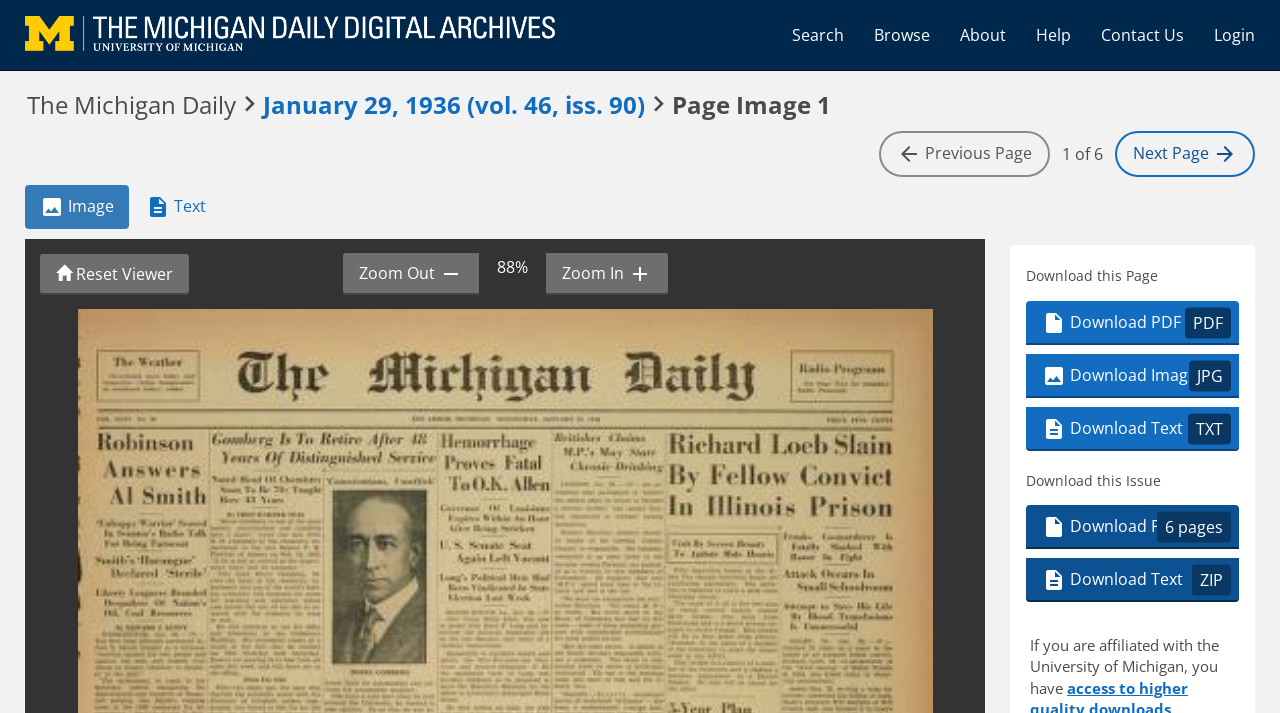Determine the bounding box coordinates of the target area to click to execute the following instruction: "View next page."

[0.871, 0.184, 0.98, 0.249]